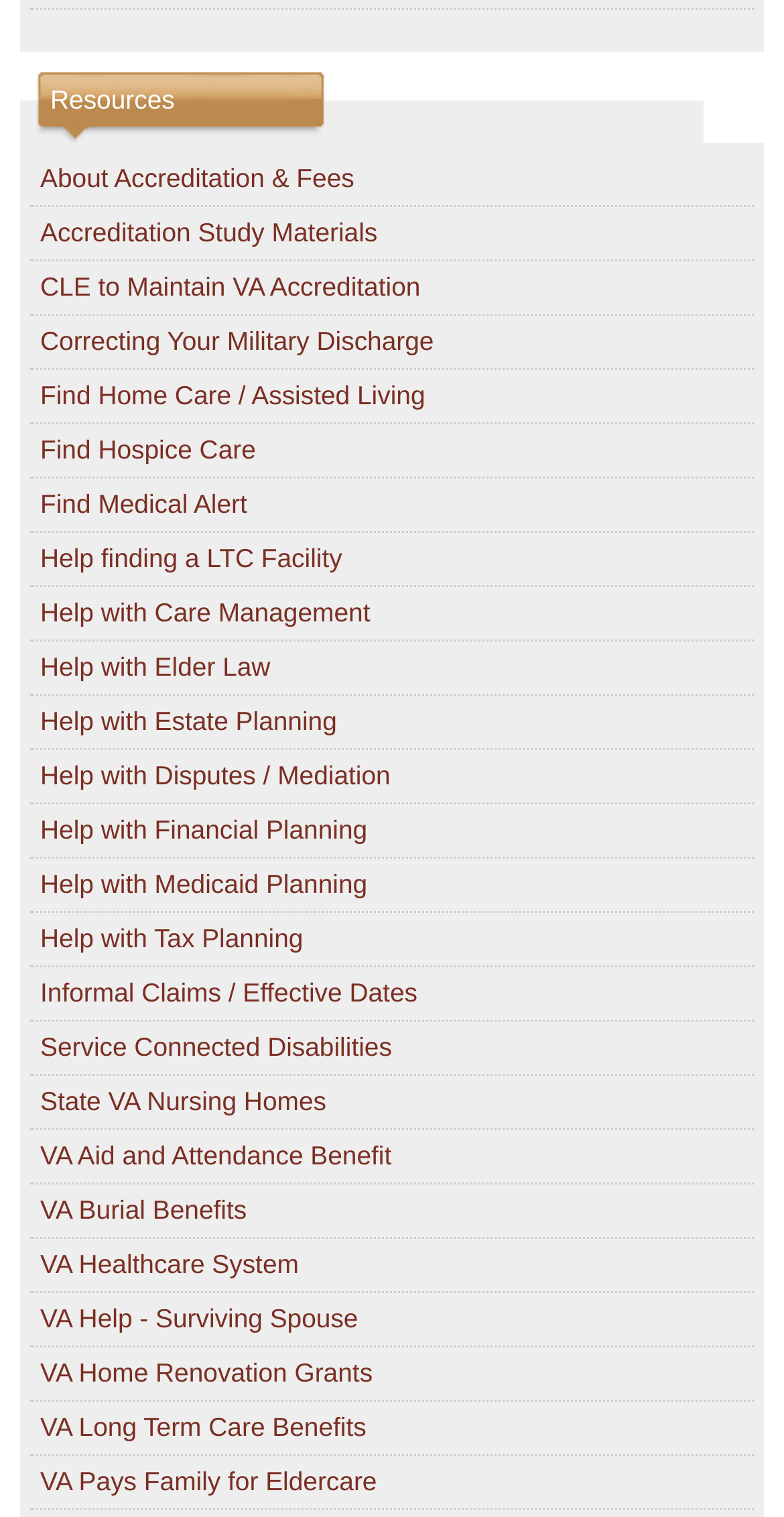Bounding box coordinates are given in the format (top-left x, top-left y, bottom-right x, bottom-right y). All values should be floating point numbers between 0 and 1. Provide the bounding box coordinate for the UI element described as: Help with Financial Planning

[0.038, 0.537, 0.481, 0.556]